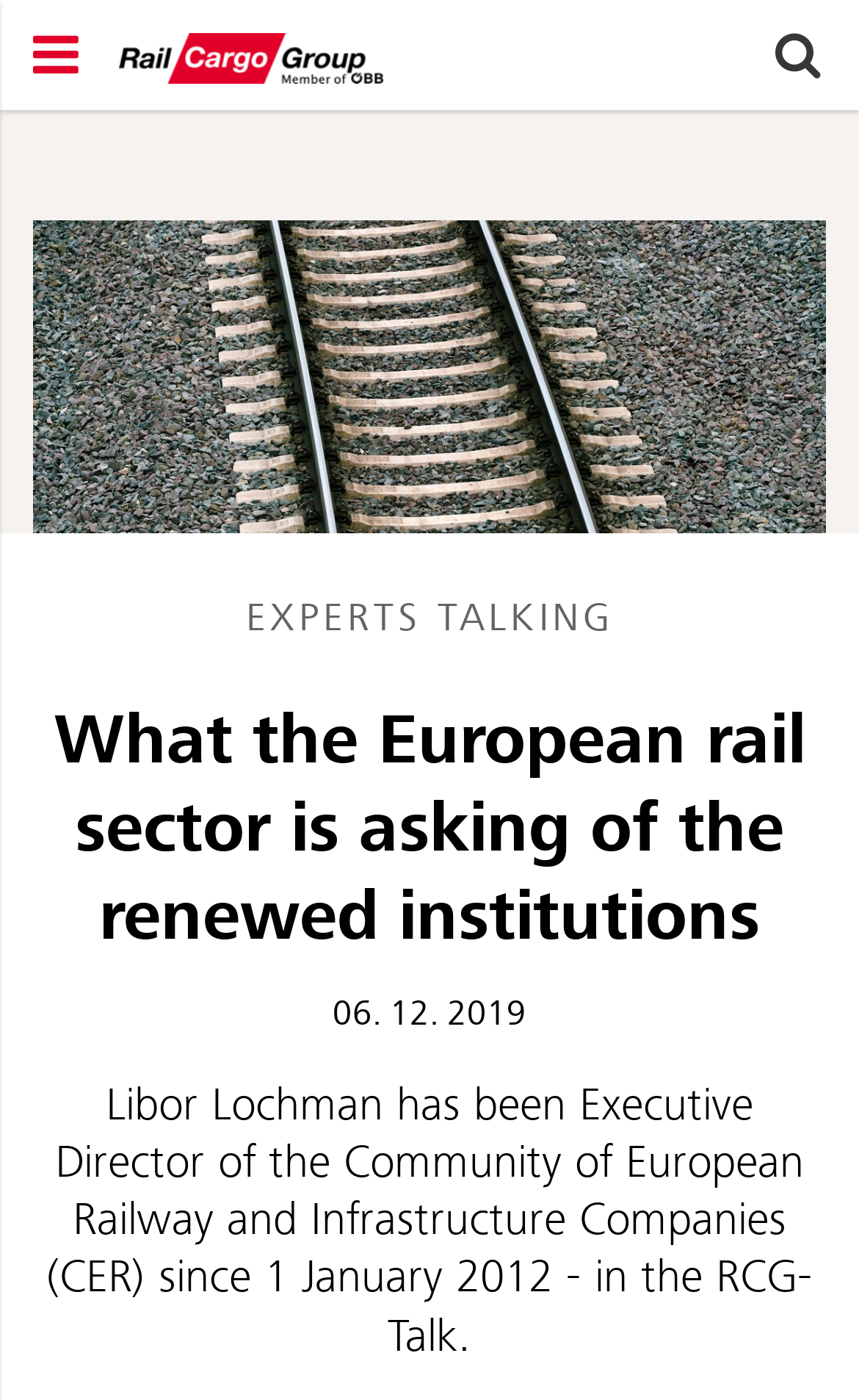Provide the bounding box coordinates of the HTML element this sentence describes: "value="Go"".

[0.797, 0.177, 0.962, 0.256]